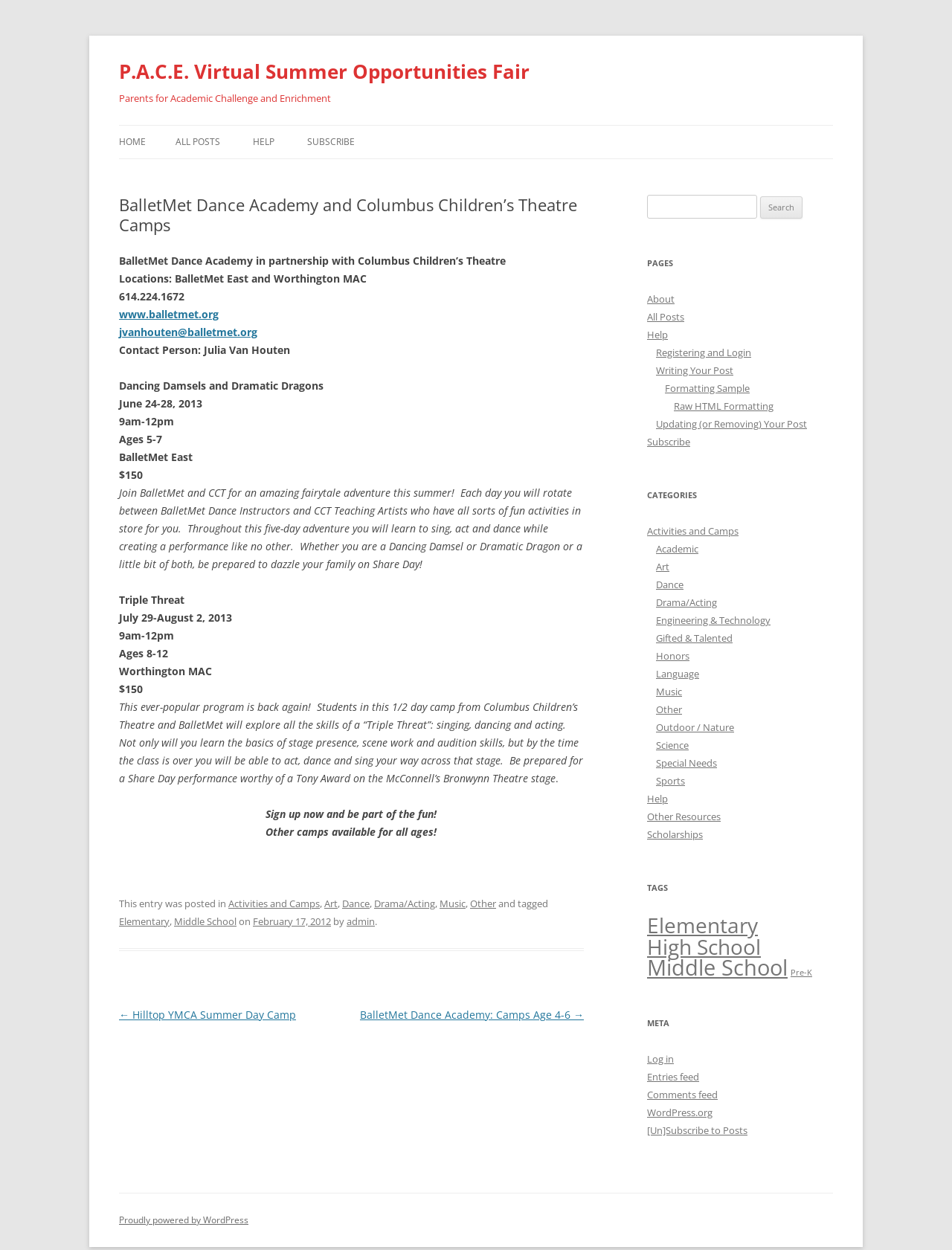Please indicate the bounding box coordinates for the clickable area to complete the following task: "Click the logo". The coordinates should be specified as four float numbers between 0 and 1, i.e., [left, top, right, bottom].

None